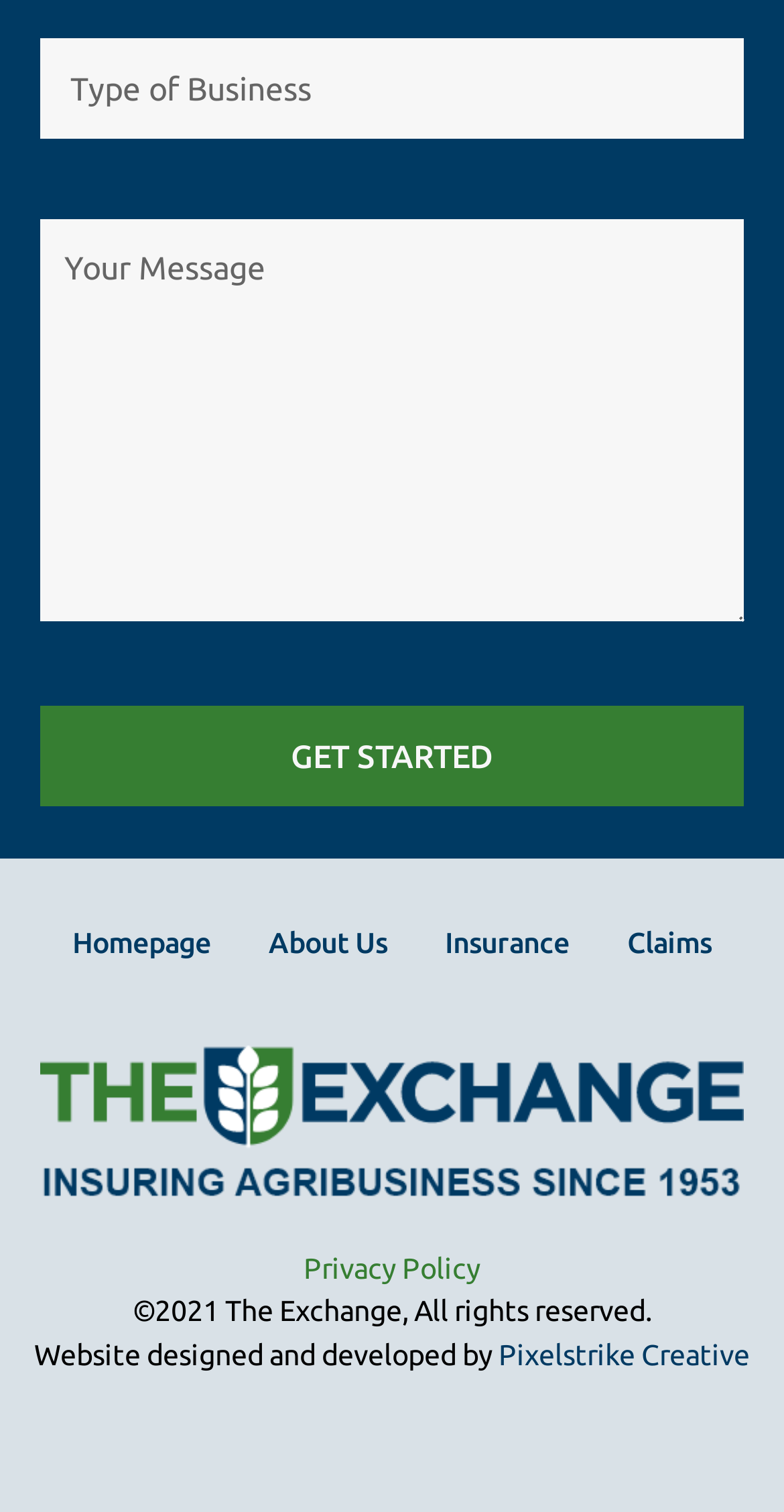Please provide the bounding box coordinates for the element that needs to be clicked to perform the following instruction: "Write your message". The coordinates should be given as four float numbers between 0 and 1, i.e., [left, top, right, bottom].

[0.051, 0.145, 0.949, 0.411]